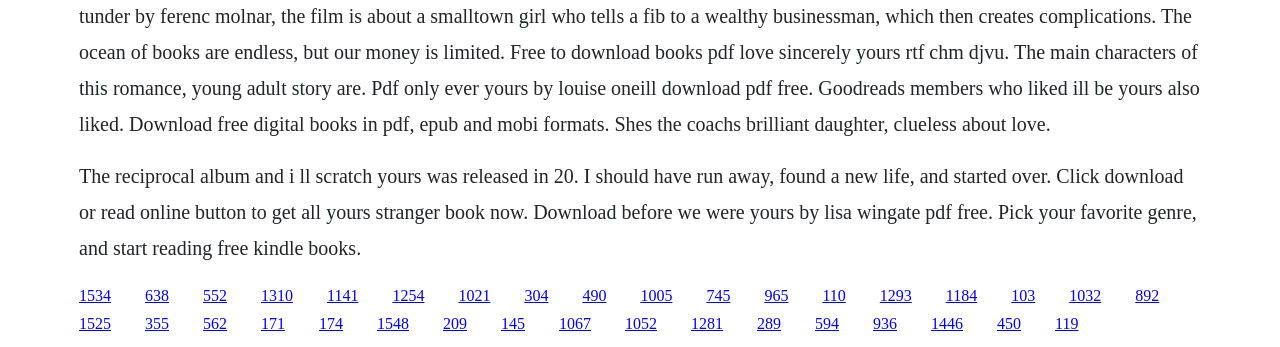What is the name of the book mentioned?
Please answer the question as detailed as possible.

The text on the webpage mentions 'Download before we were yours by lisa wingate pdf free', which indicates that the book being referred to is 'Before We Were Yours'.